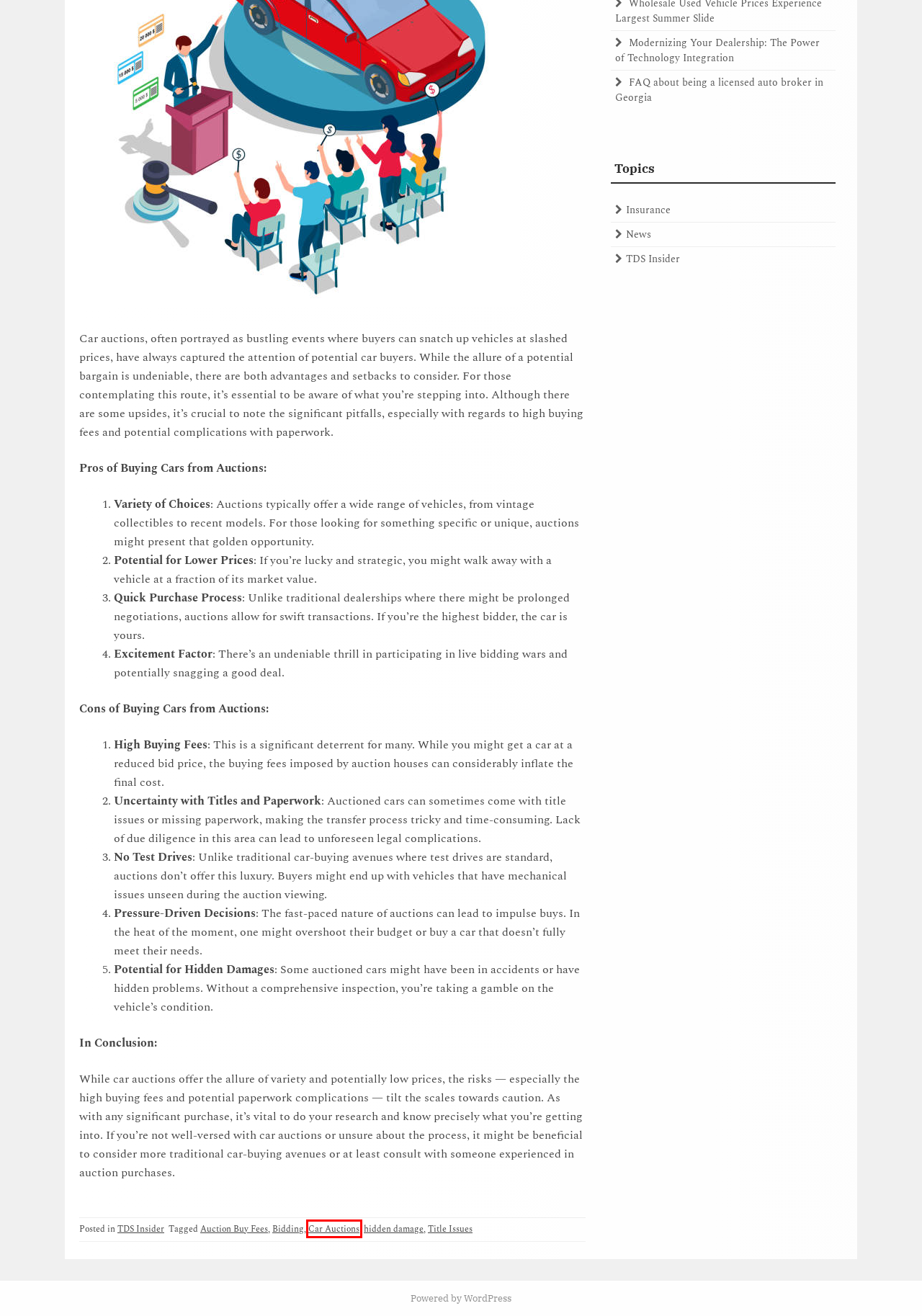Examine the screenshot of the webpage, which has a red bounding box around a UI element. Select the webpage description that best fits the new webpage after the element inside the red bounding box is clicked. Here are the choices:
A. hidden damage Archives - Dealer Shop Talk
B. Title Issues Archives - Dealer Shop Talk
C. TDS Insider Archives - Dealer Shop Talk
D. FAQ about being a licensed auto broker in Georgia - Dealer Shop Talk
E. Insurance Archives - Dealer Shop Talk
F. Auction Buy Fees Archives - Dealer Shop Talk
G. Car Auctions Archives - Dealer Shop Talk
H. Dealer Shop Talk Podcast Archives - Dealer Shop Talk

G